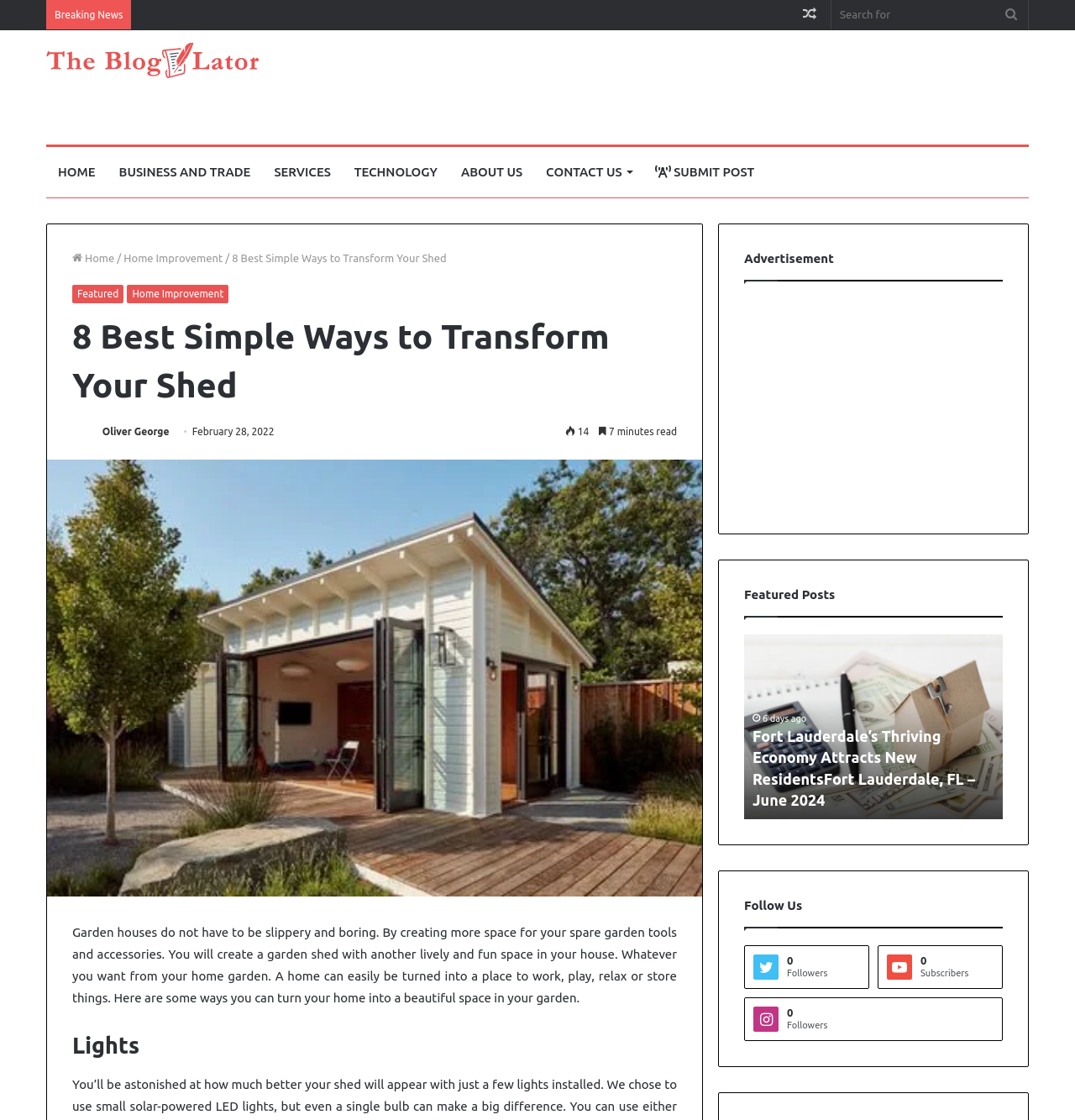What is the date of the article?
Deliver a detailed and extensive answer to the question.

The date of the article can be found by looking at the static text 'February 28, 2022' which is located below the heading '8 Best Simple Ways to Transform Your Shed' and above the image of the author.